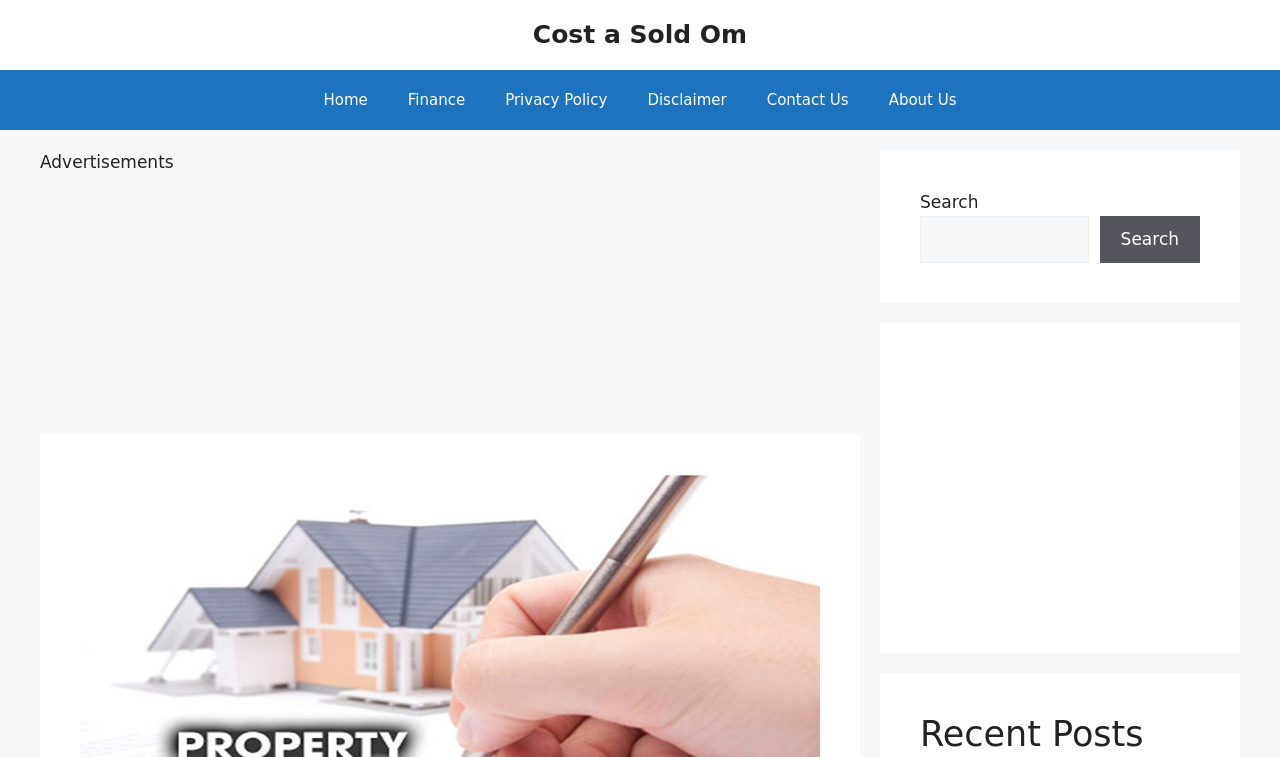How many complementary sections are there?
Please respond to the question with a detailed and thorough explanation.

The complementary sections are located on the right side of the webpage, and they are denoted by the elements with IDs 129 and 130. By counting these elements, we can determine that there are 2 complementary sections on the webpage.